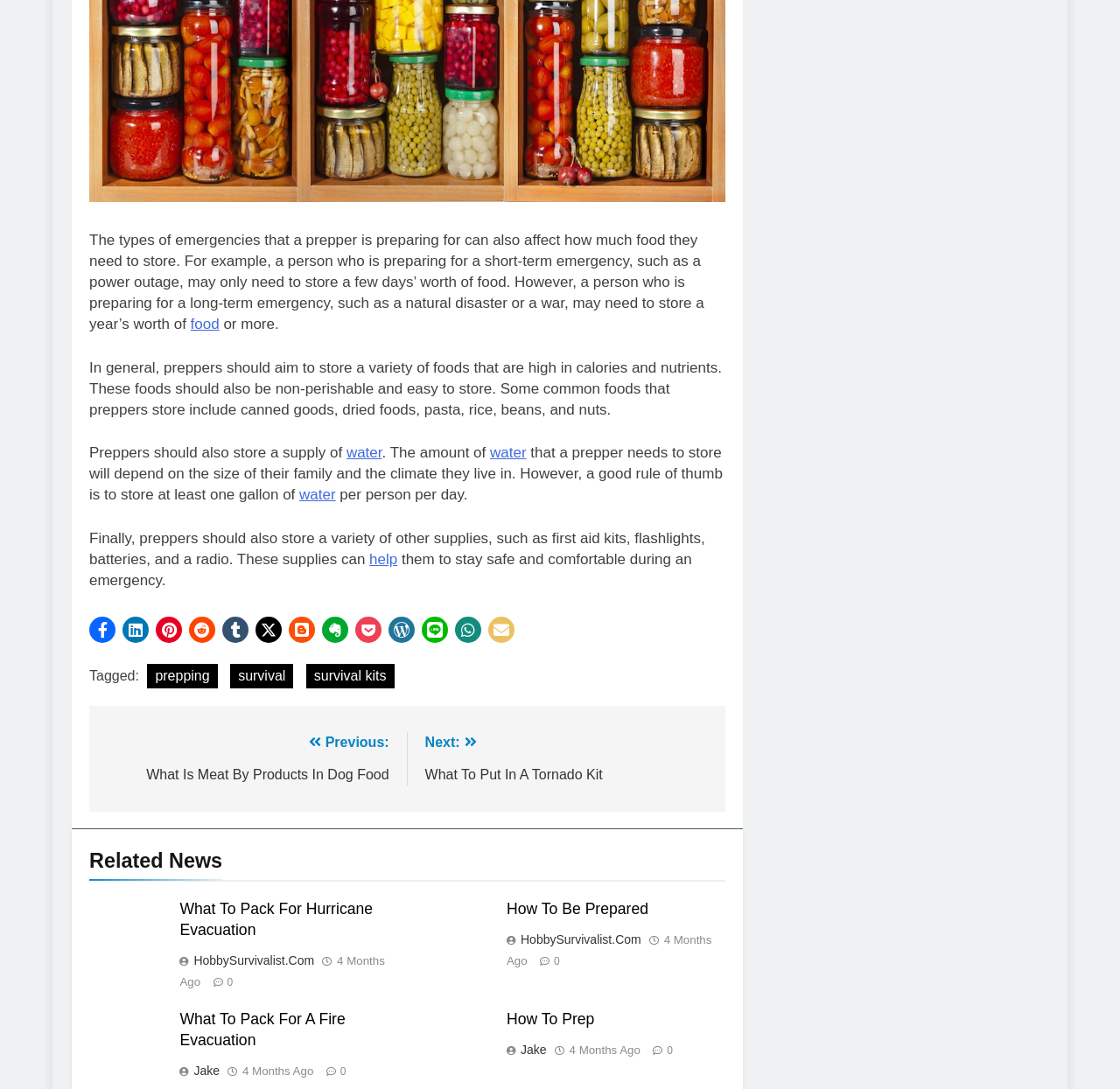Locate the bounding box coordinates of the area to click to fulfill this instruction: "Read What To Pack For Hurricane Evacuation". The bounding box should be presented as four float numbers between 0 and 1, in the order [left, top, right, bottom].

[0.16, 0.827, 0.333, 0.862]